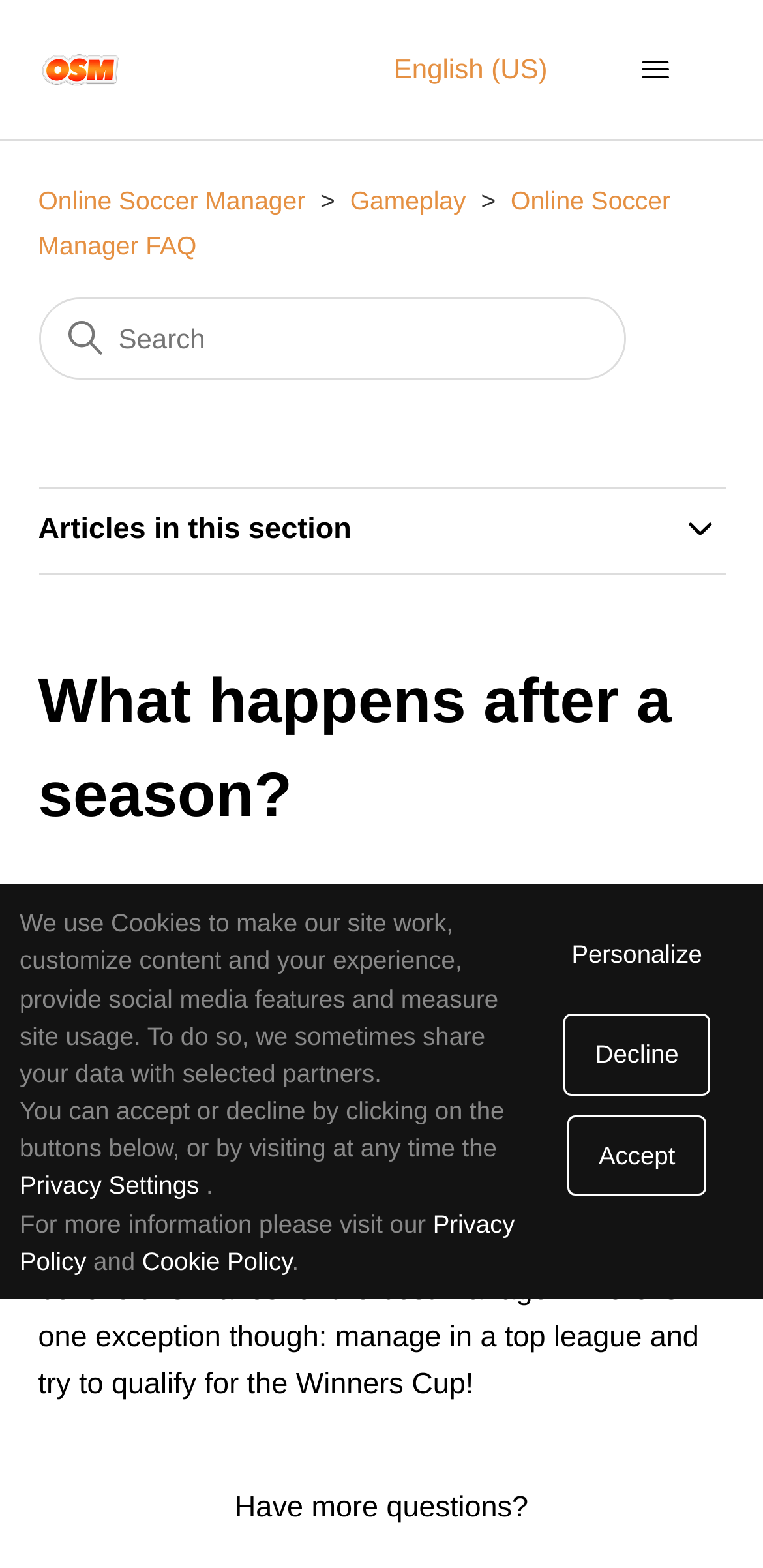Using the provided description: "Online Soccer Manager FAQ", find the bounding box coordinates of the corresponding UI element. The output should be four float numbers between 0 and 1, in the format [left, top, right, bottom].

[0.05, 0.119, 0.879, 0.165]